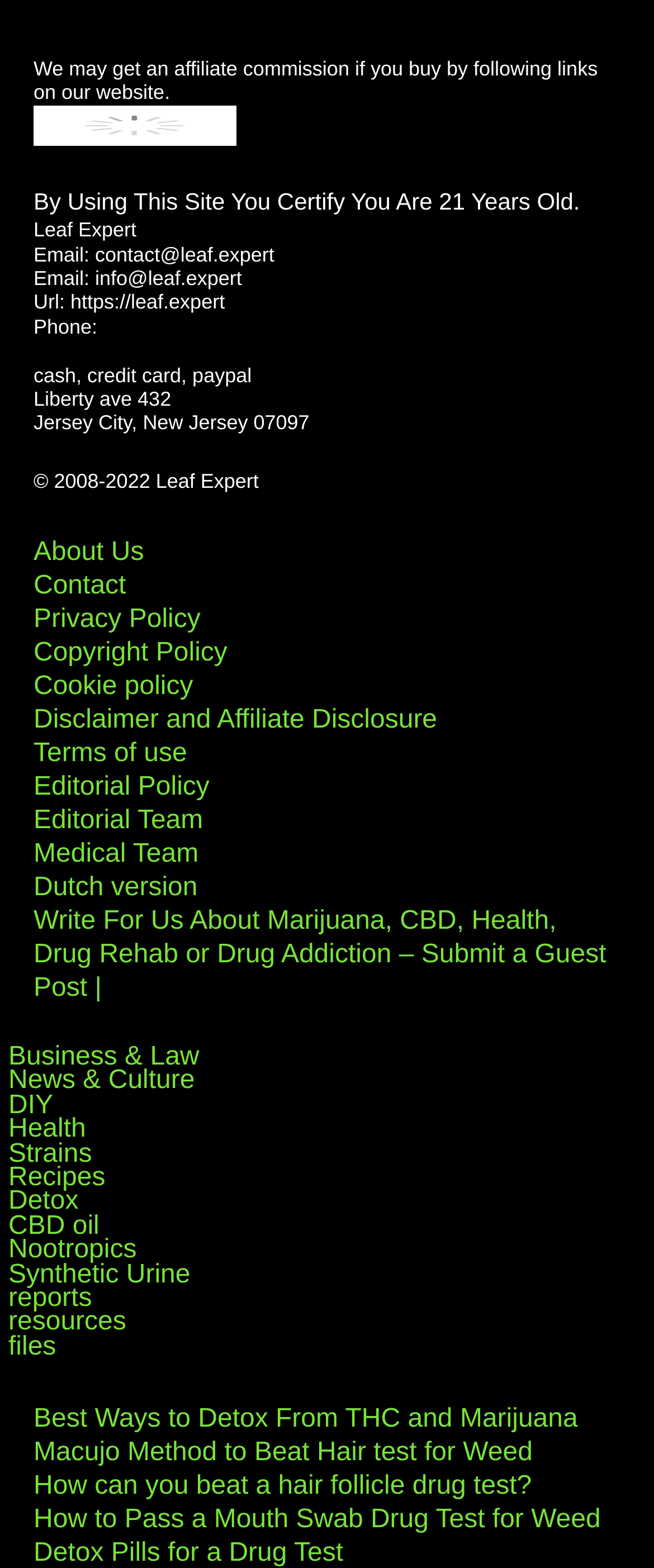Determine the bounding box coordinates for the element that should be clicked to follow this instruction: "Check the 'DMCA.com Protection Status'". The coordinates should be given as four float numbers between 0 and 1, in the format [left, top, right, bottom].

[0.051, 0.081, 0.362, 0.096]